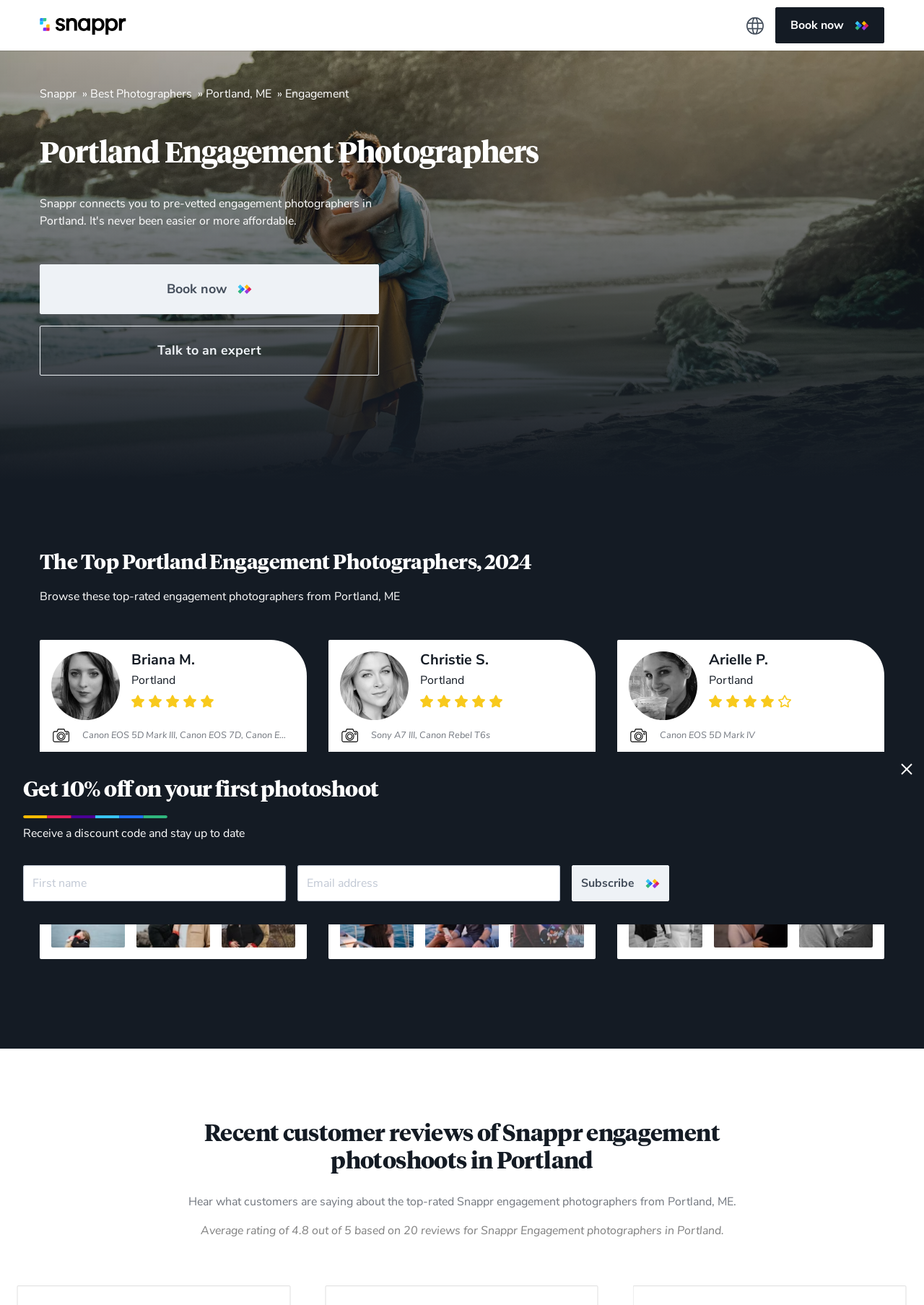Locate the bounding box coordinates of the area to click to fulfill this instruction: "Talk to an expert". The bounding box should be presented as four float numbers between 0 and 1, in the order [left, top, right, bottom].

[0.043, 0.25, 0.41, 0.288]